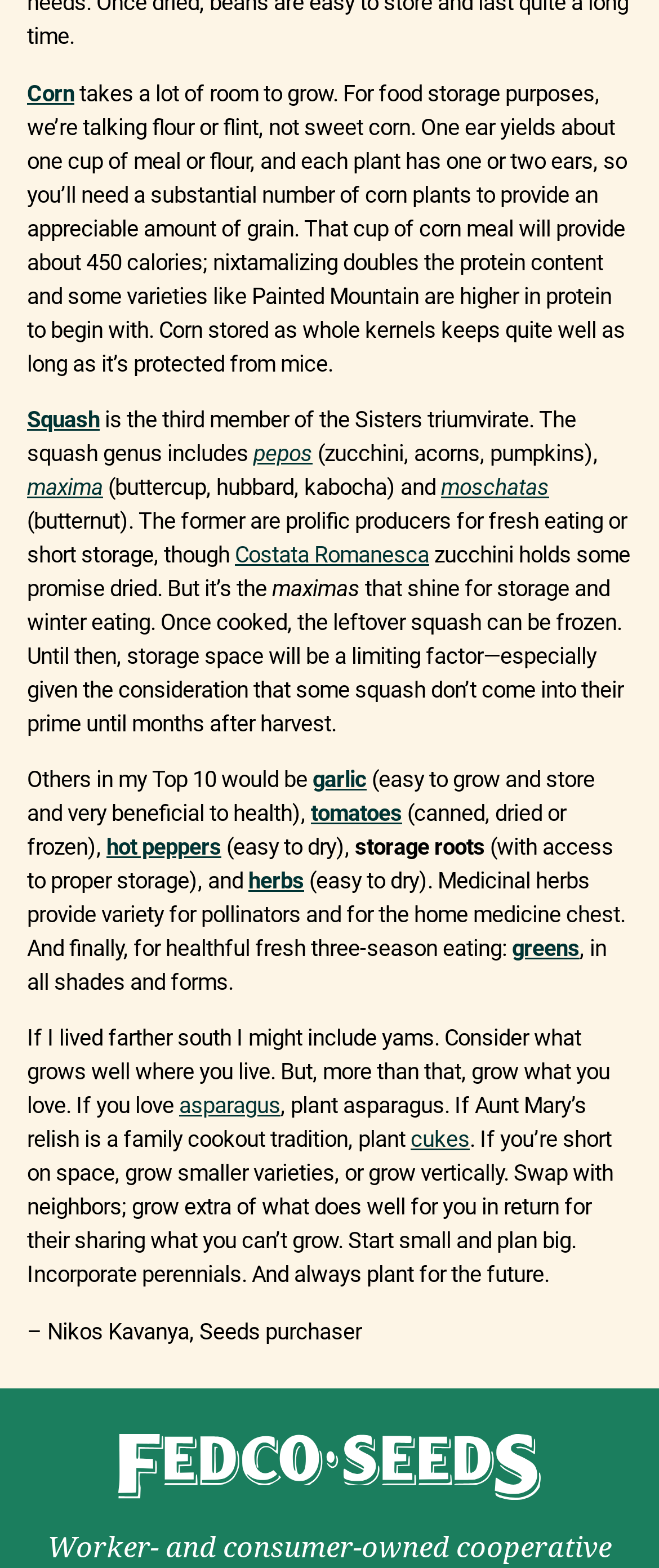What is the purpose of nixtamalizing corn?
Based on the visual, give a brief answer using one word or a short phrase.

Doubles protein content